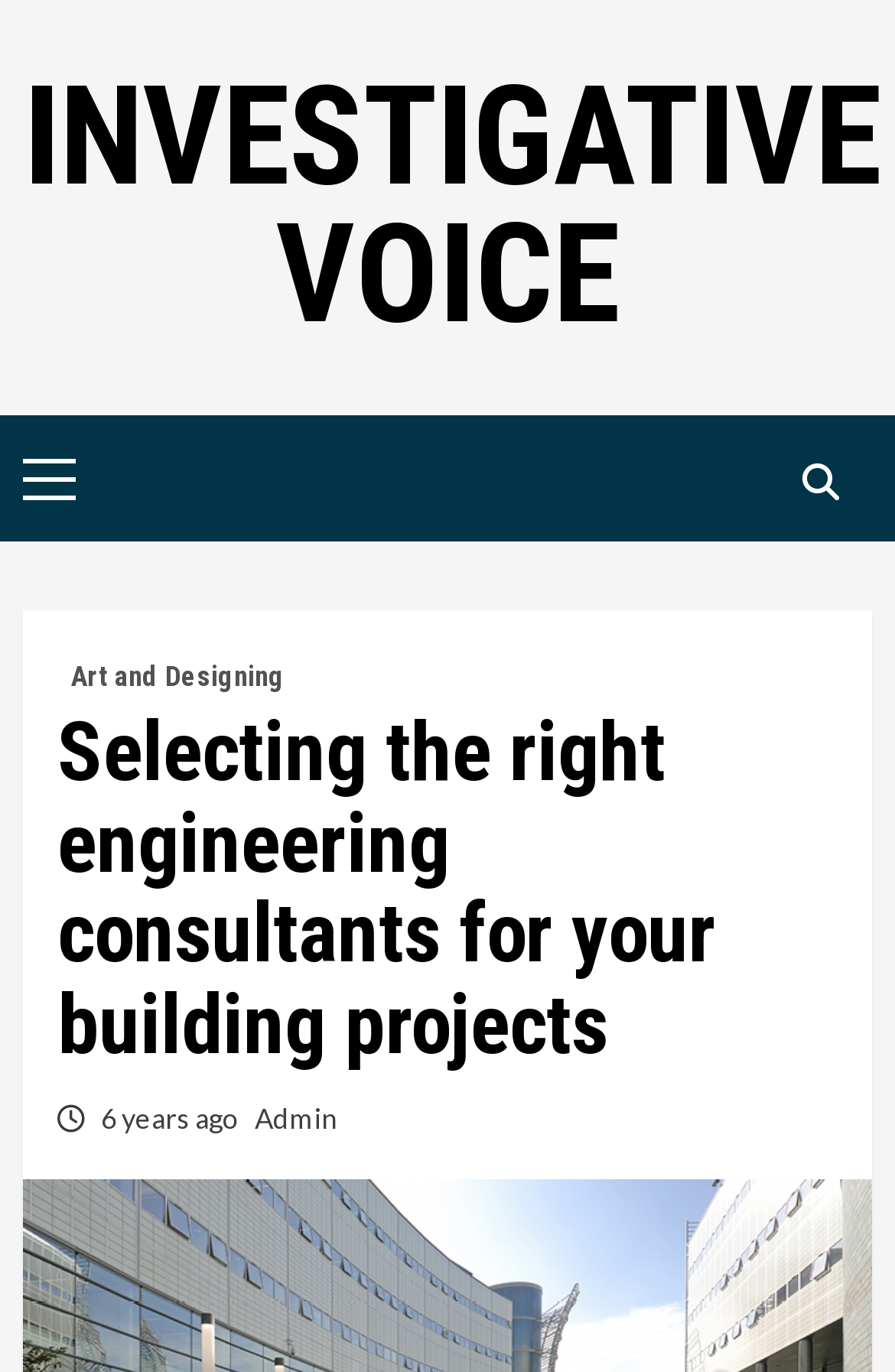What is the topic of the article?
Please provide a detailed and thorough answer to the question.

I found the topic of the article by reading the heading element 'Selecting the right engineering consultants for your building projects' which suggests that the article is about selecting the right engineering consultants for building projects.